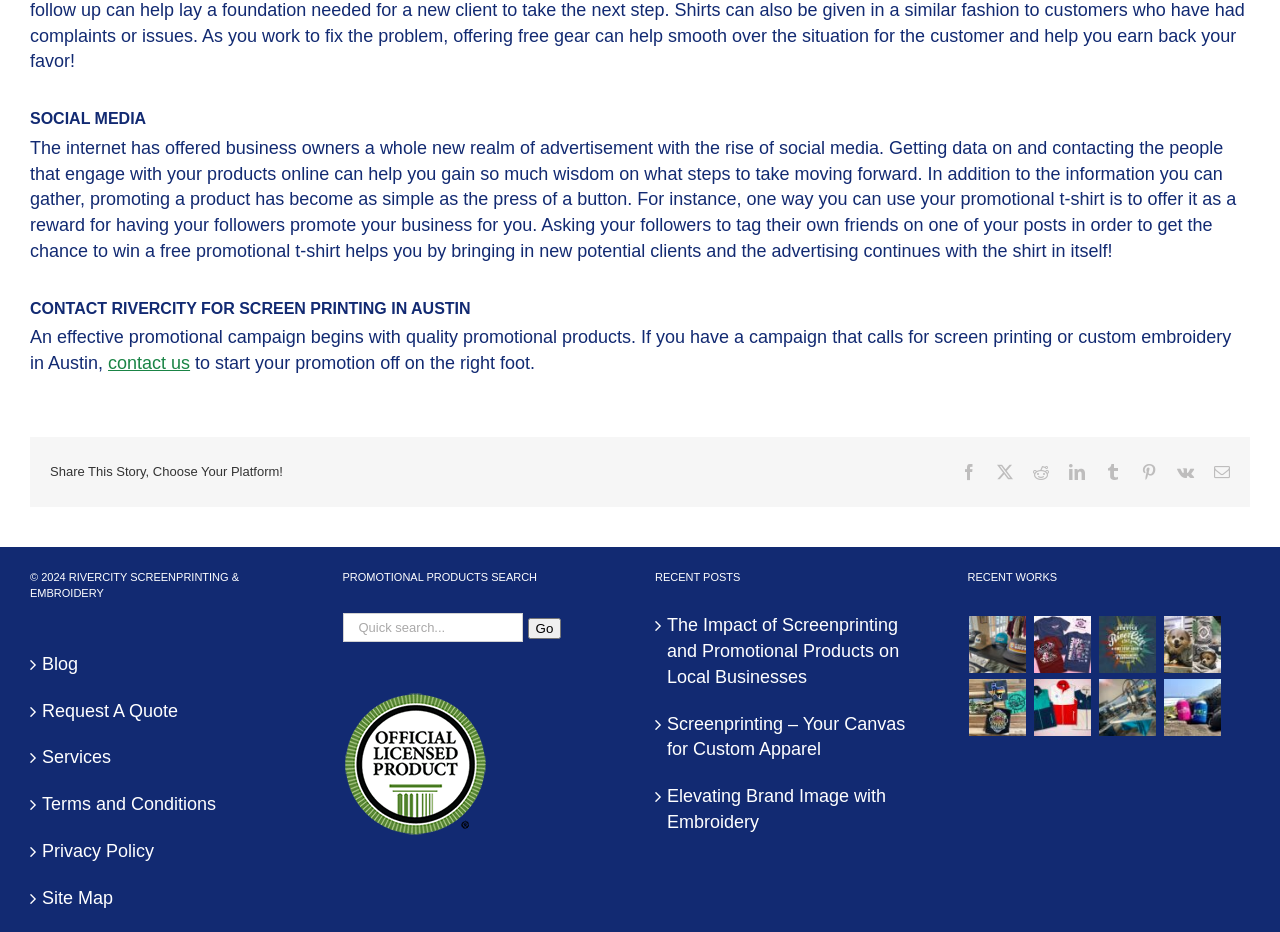Identify the bounding box coordinates of the clickable section necessary to follow the following instruction: "Request a quote". The coordinates should be presented as four float numbers from 0 to 1, i.e., [left, top, right, bottom].

[0.033, 0.75, 0.236, 0.777]